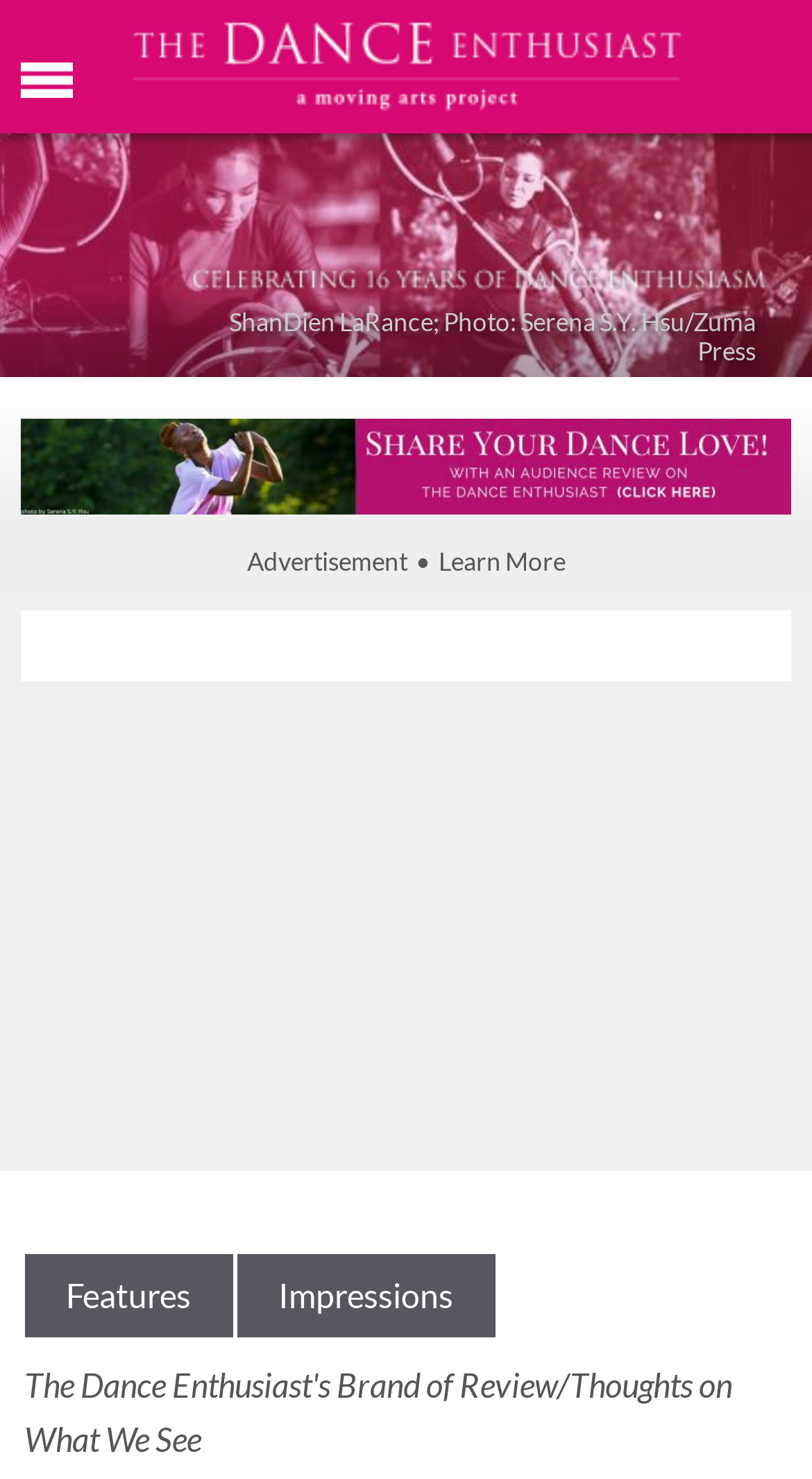What is the topic of the featured image?
Please provide a single word or phrase as your answer based on the screenshot.

A Black Woman's contemplative dance